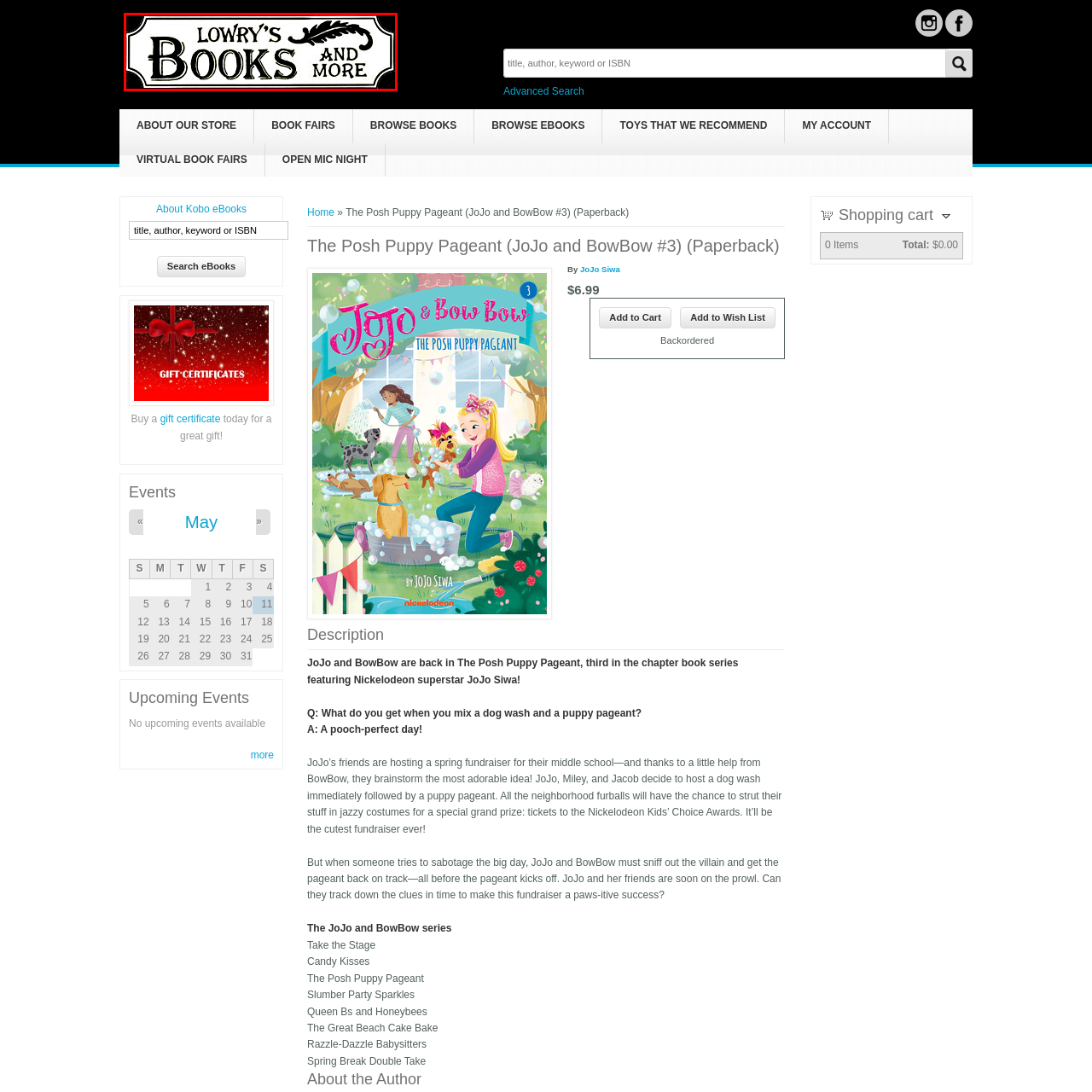Focus on the image surrounded by the red bounding box, please answer the following question using a single word or phrase: What decorative element is added to the logo?

Leafy embellishment